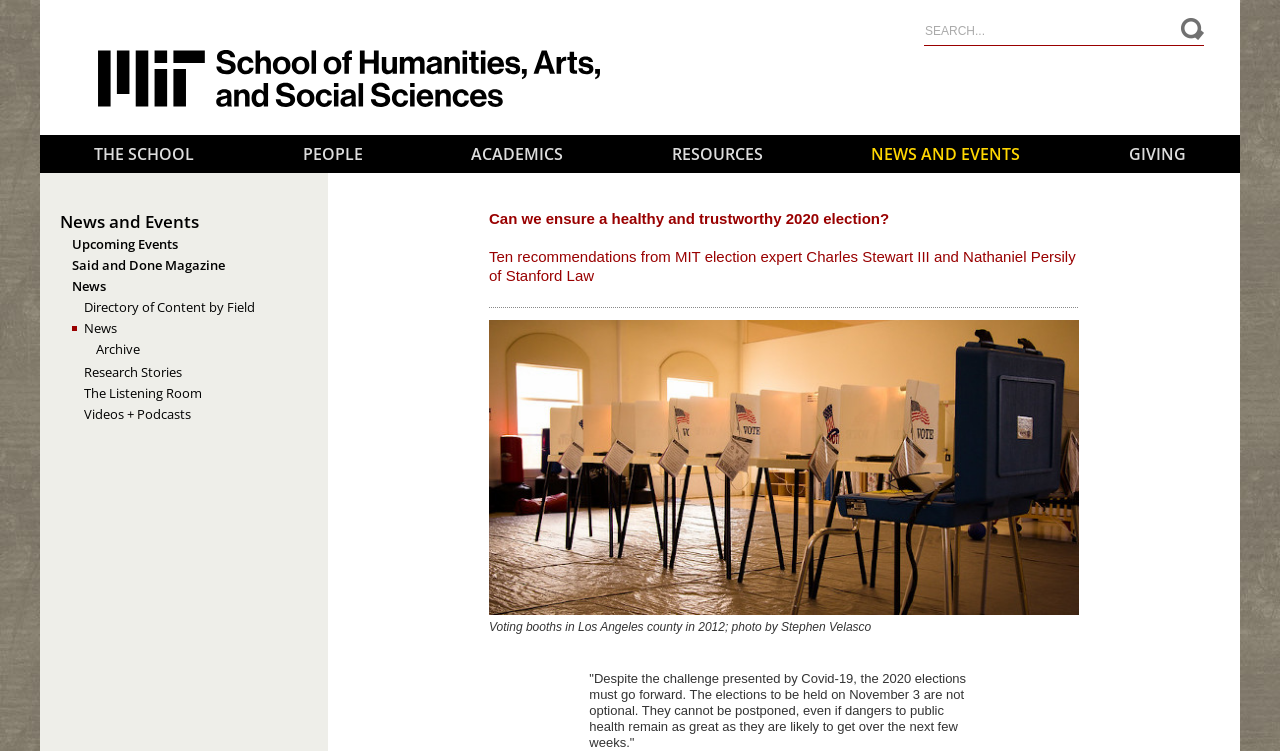Provide the bounding box coordinates of the HTML element described as: "Said and Done Magazine". The bounding box coordinates should be four float numbers between 0 and 1, i.e., [left, top, right, bottom].

[0.056, 0.343, 0.241, 0.365]